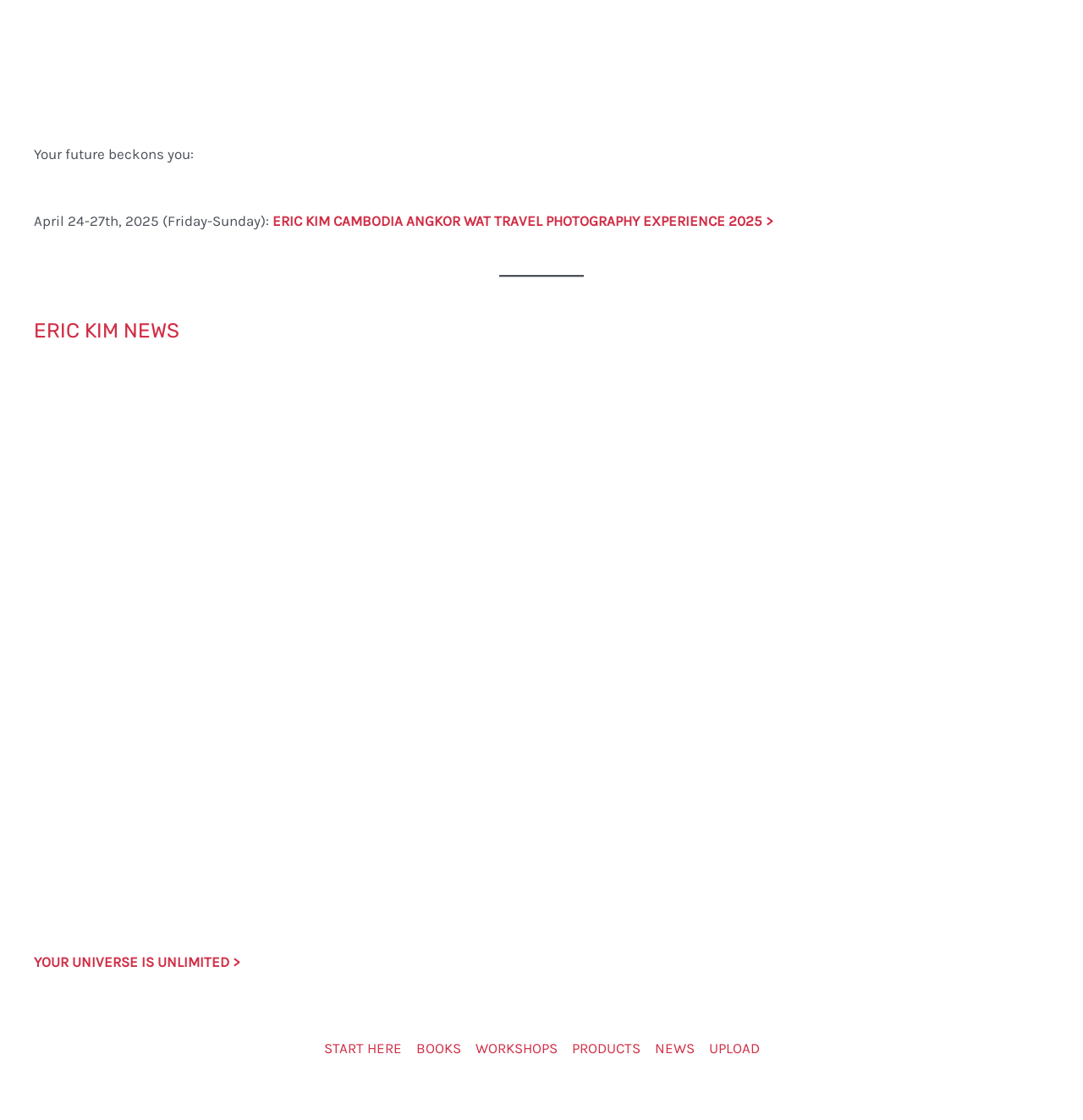What is the date of the ERIC KIM CAMBODIA ANGKOR WAT TRAVEL PHOTOGRAPHY EXPERIENCE?
Please describe in detail the information shown in the image to answer the question.

I found the date by looking at the text 'April 24-27th, 2025 (Friday-Sunday):' which is located above the link 'ERIC KIM CAMBODIA ANGKOR WAT TRAVEL PHOTOGRAPHY EXPERIENCE 2025 >'.